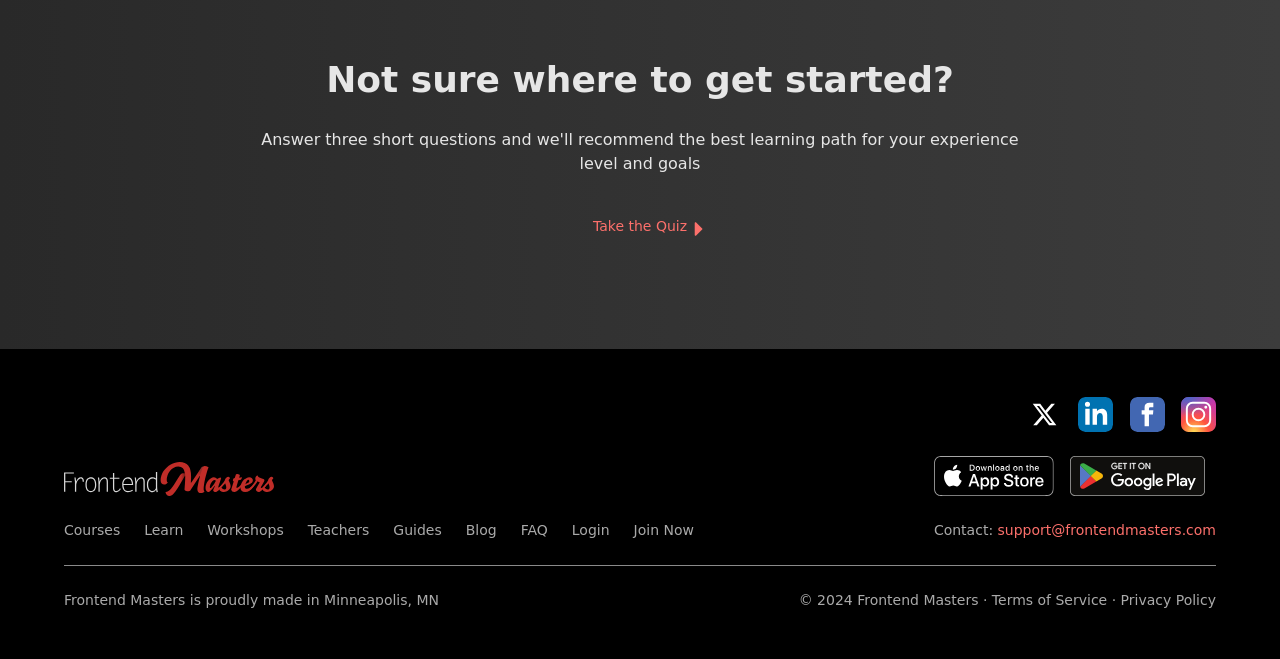How can users contact the website's support team?
Using the picture, provide a one-word or short phrase answer.

support@frontendmasters.com